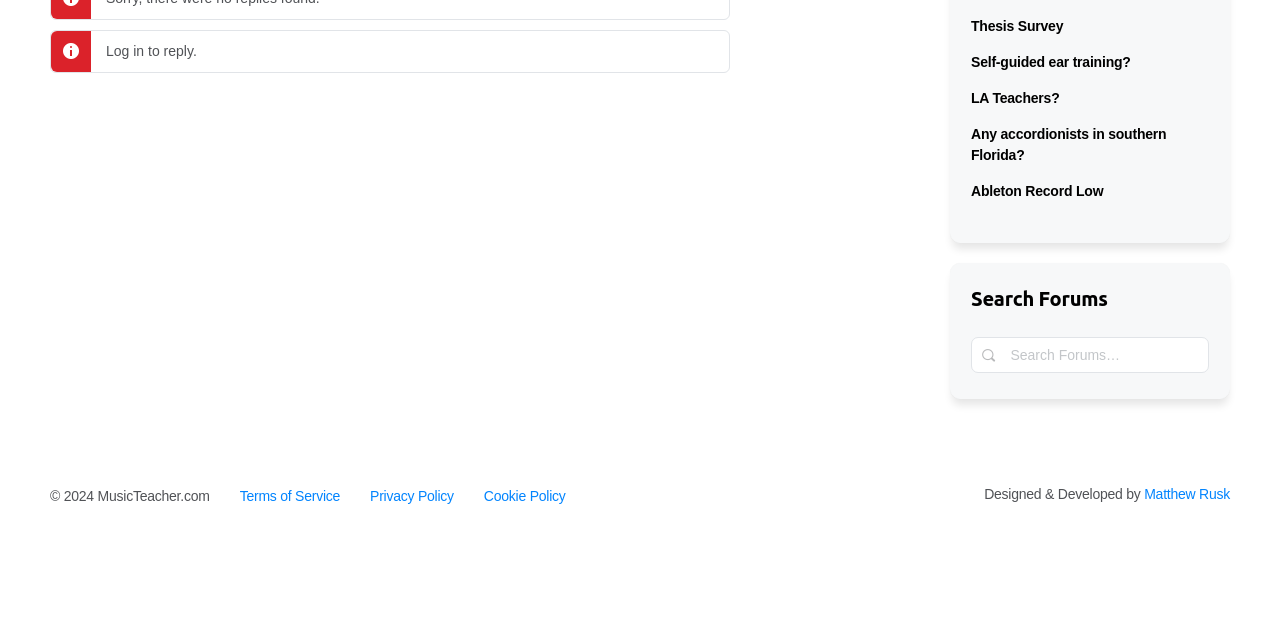Based on the description "Digital Nomad Travel Insurance", find the bounding box of the specified UI element.

None